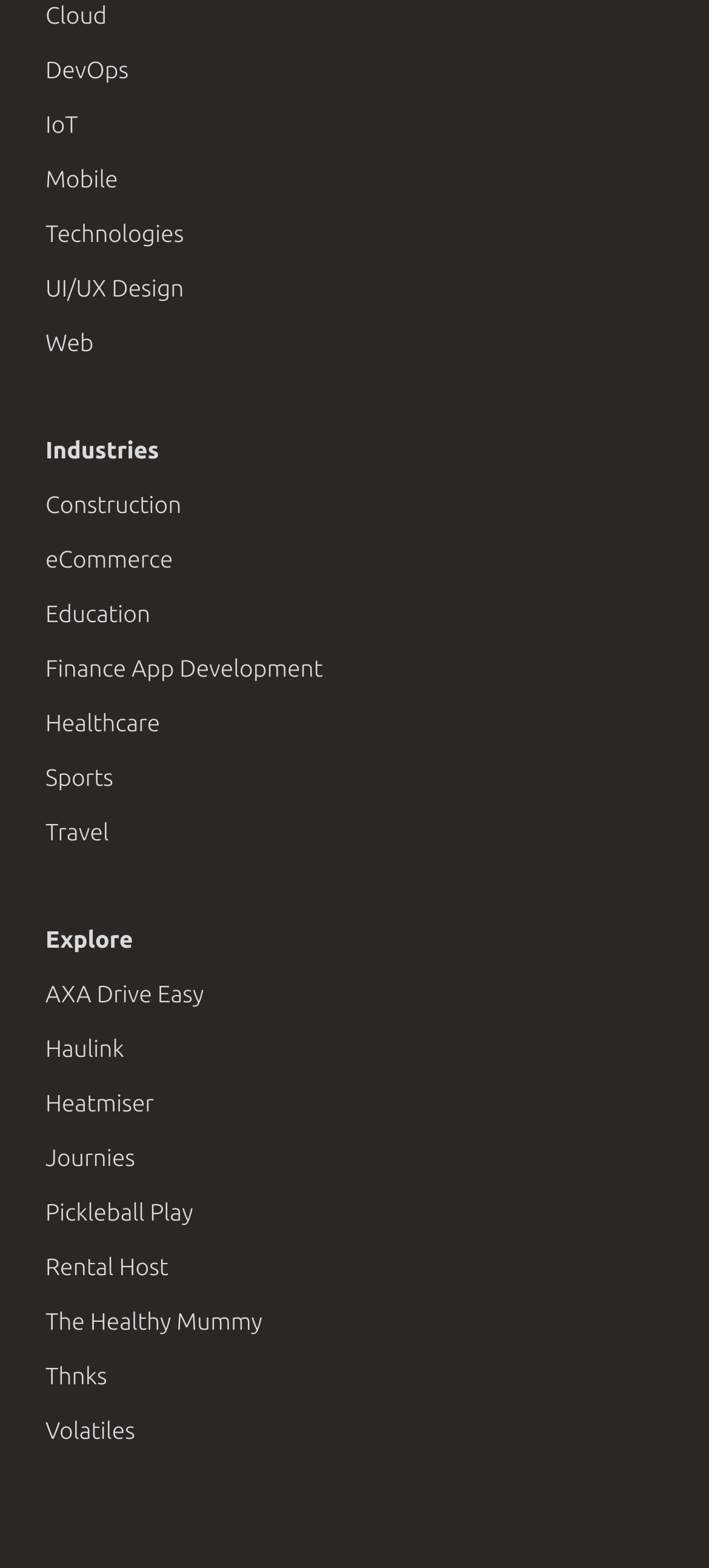Please provide a brief answer to the following inquiry using a single word or phrase:
How many sections are on the webpage?

2